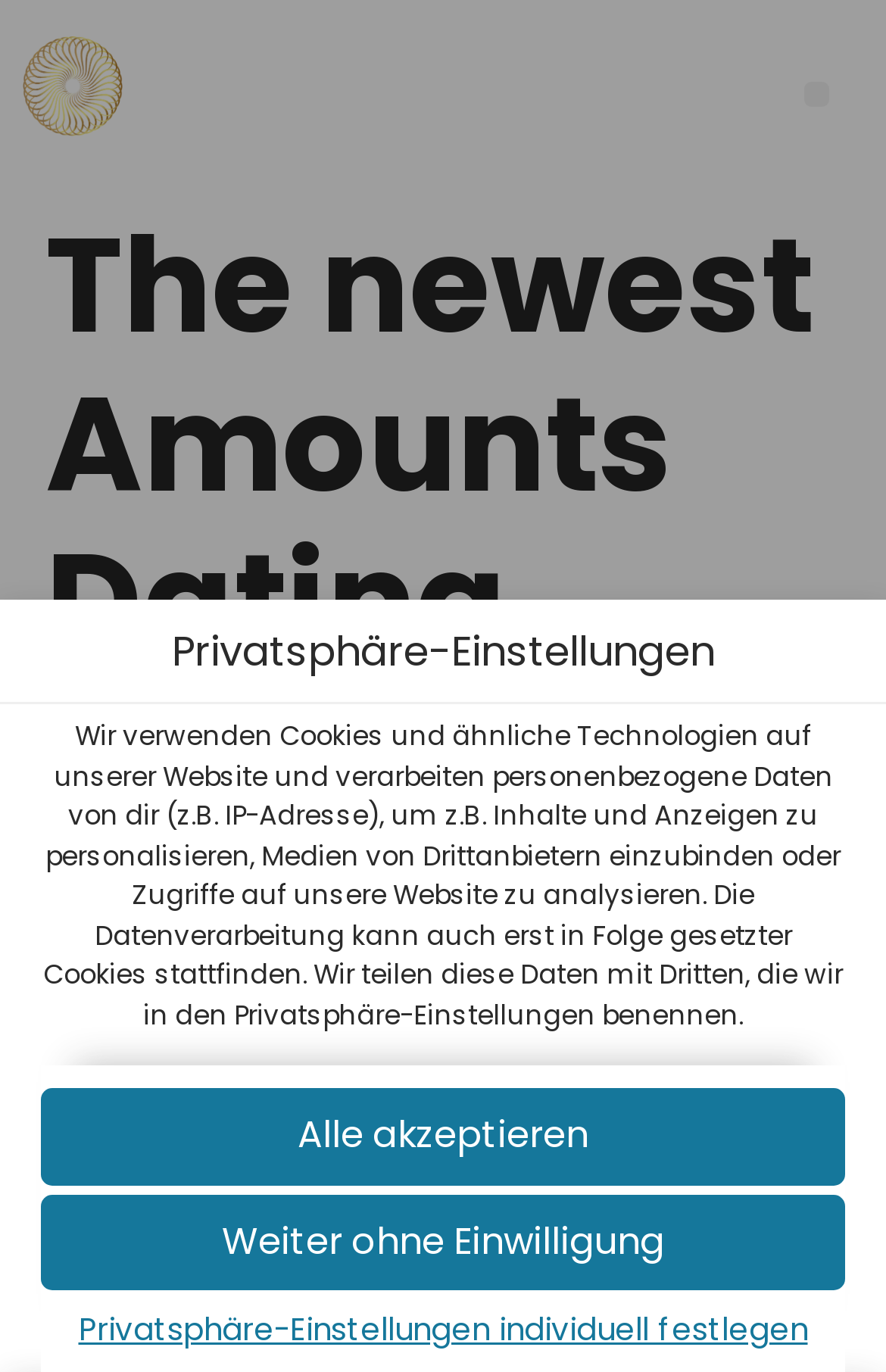Please examine the image and answer the question with a detailed explanation:
What is the purpose of the 'Privatsphäre-Einstellungen' section?

The 'Privatsphäre-Einstellungen' section appears to be a section where users can manage their privacy settings, including giving or withholding consent for data processing, and accessing the website's privacy policy.